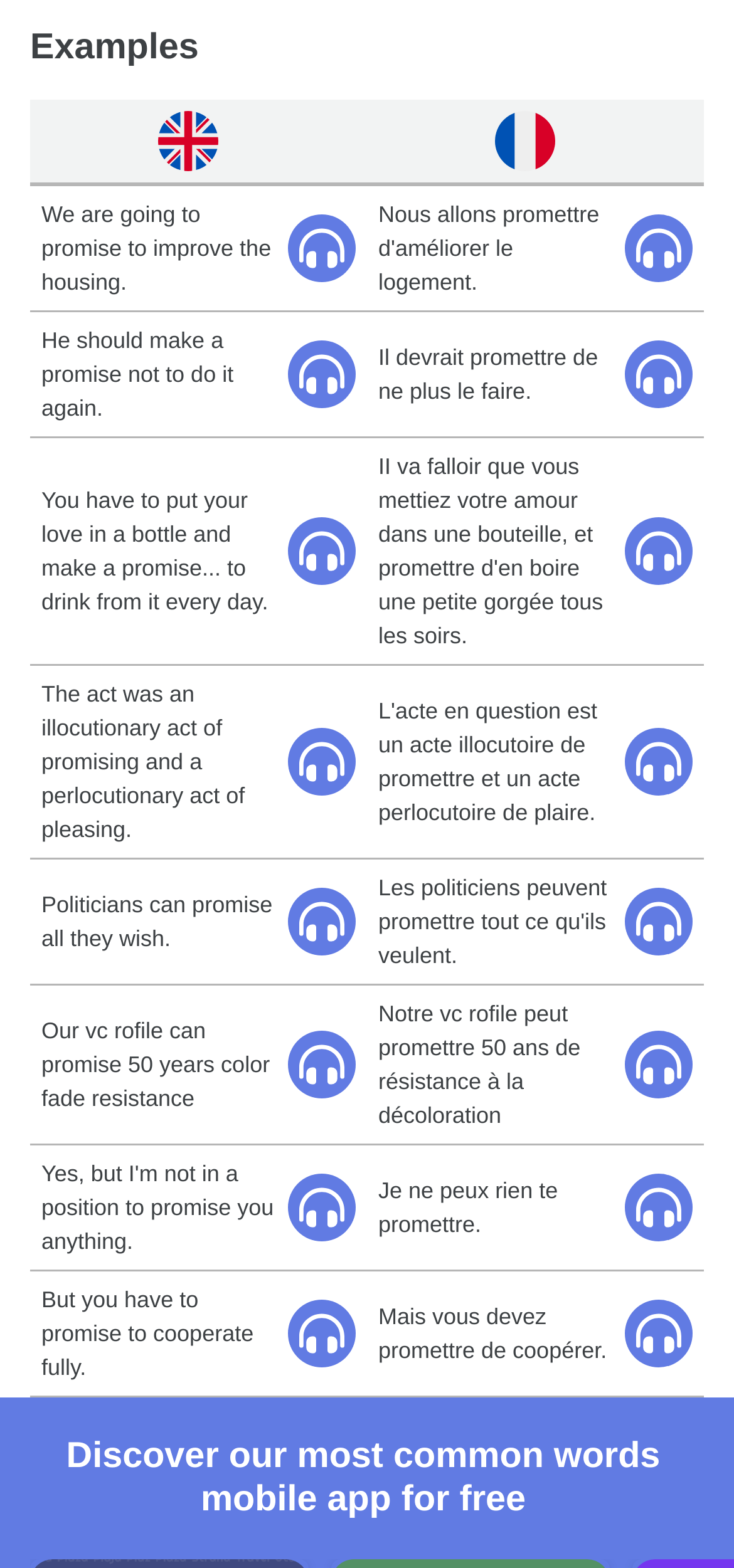Give a short answer using one word or phrase for the question:
What is the title of the section below the table?

Discover our most common words mobile app for free